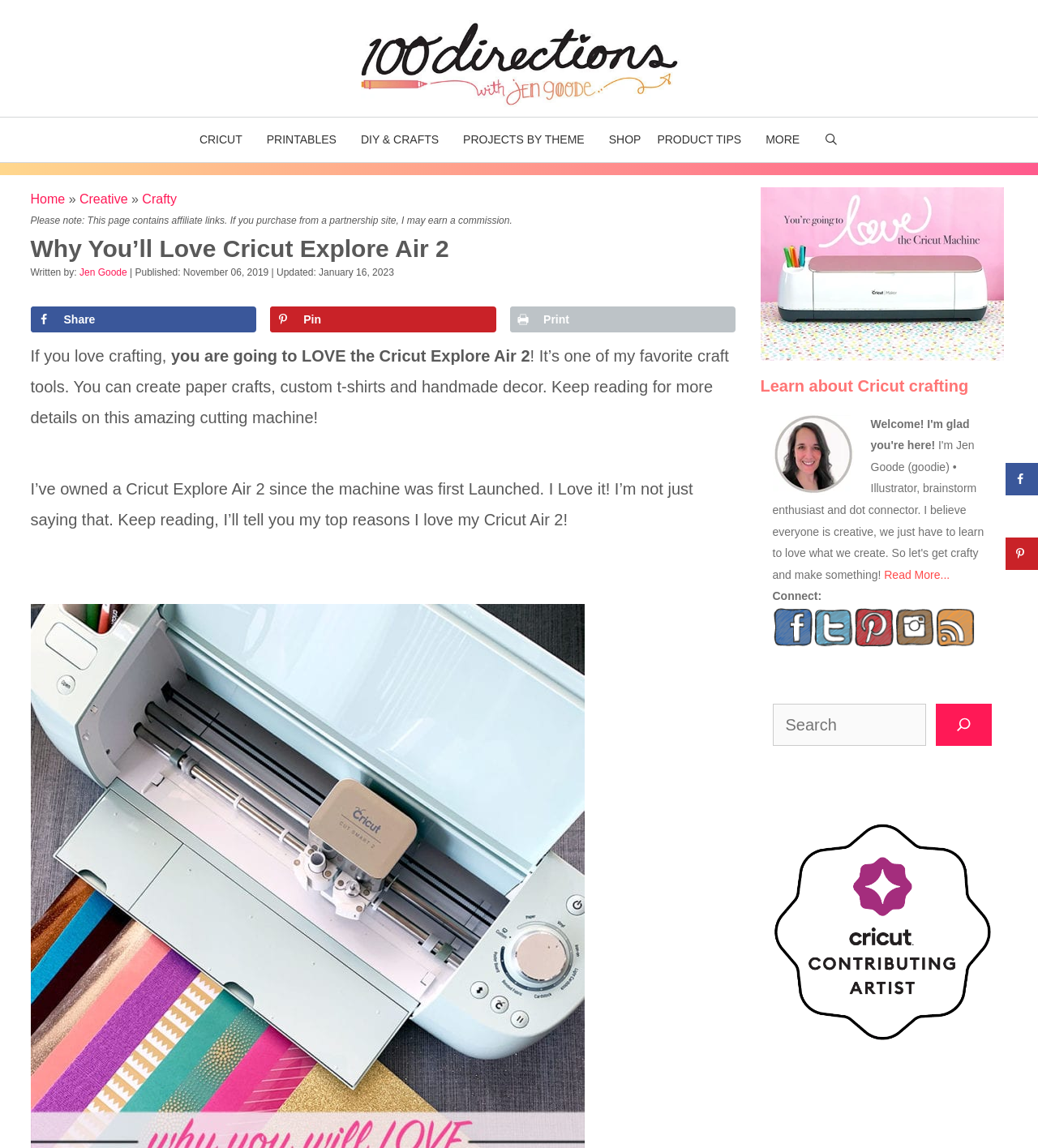How many social media platforms are listed in the sidebar?
Answer the question with a detailed explanation, including all necessary information.

I counted the number of social media platforms listed in the sidebar by looking at the 'Connect:' section, which contains links to Facebook, Twitter, Pinterest, Instagram, and Feed.